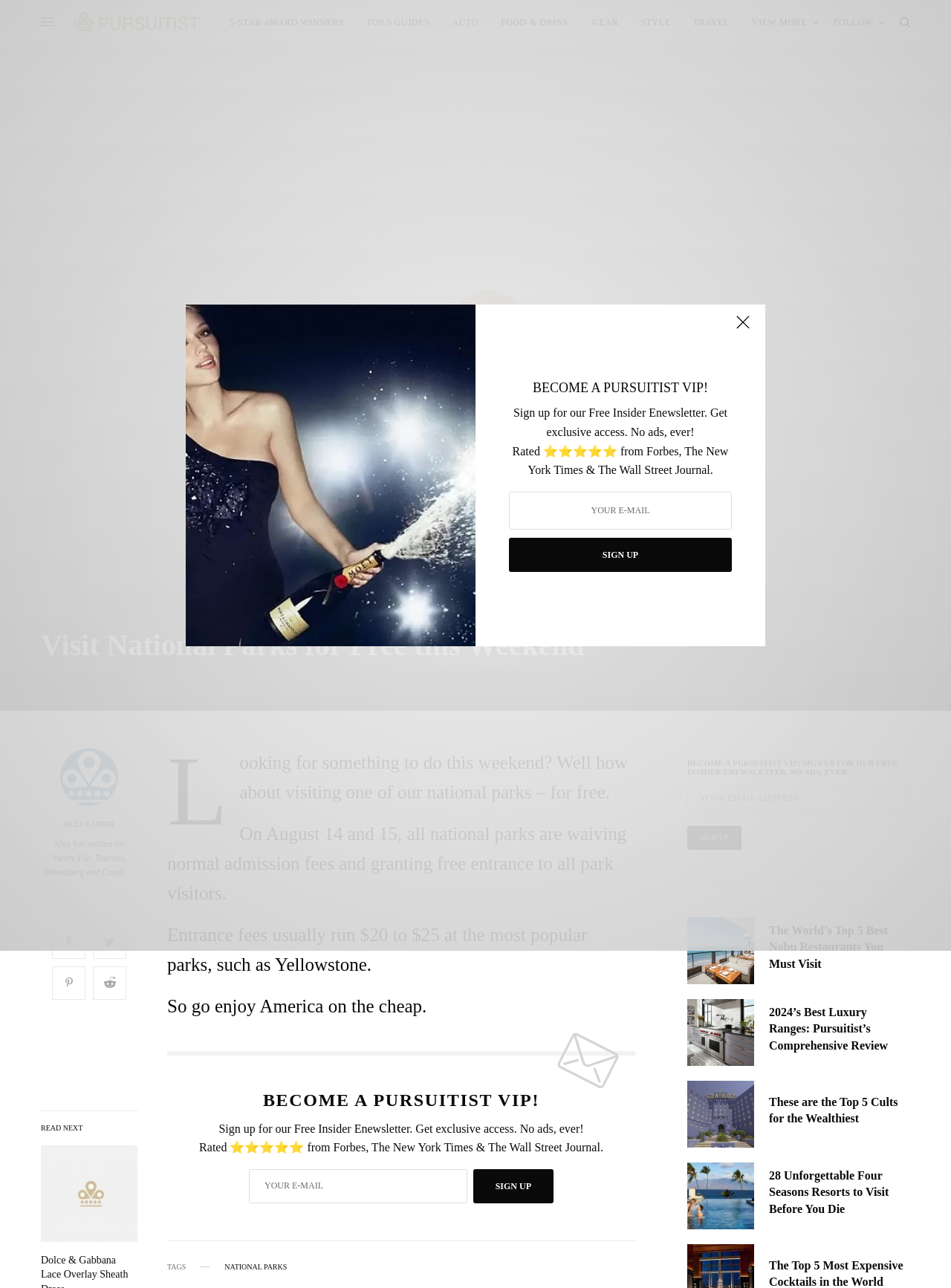Generate a detailed explanation of the webpage's features and information.

This webpage is about visiting national parks for free on a weekend. At the top, there is a heading "Visit National Parks for Free this Weekend" followed by a brief introduction to the article. Below the introduction, there is a section promoting the Pursuitist VIP program, which includes a heading, a brief description, a text box to enter an email address, and a sign-up button.

On the top-right corner, there is a small image and a link to close the current window. Below the introduction, there are several links to different categories, such as "5-STAR AWARD WINNERS", "TOP 5 GUIDES", "AUTO", "FOOD & DRINK", "GEAR", "STYLE", and "TRAVEL". These links are arranged horizontally across the page.

On the left side of the page, there is a vertical column with a heading "FOLLOW" and an image. Below the image, there is a section with the author's information, including a heading, an image, and a brief bio.

The main content of the article is divided into several paragraphs, which describe the free admission to national parks on a specific weekend. The article also mentions the usual admission fees and encourages readers to take advantage of the free offer.

Below the main content, there are several sections promoting other articles, including "READ NEXT" and "TAGS". The "READ NEXT" section includes a heading and an image, while the "TAGS" section includes a heading and a link to "NATIONAL PARKS".

At the bottom of the page, there are several sections promoting the Pursuitist VIP program again, including a heading, a brief description, a text box to enter an email address, and a sign-up button. There are also several links to other articles, including "The World's Top 5 Best Nobu Restaurants You Must Visit", "2024's Best Luxury Ranges: Pursuitist’s Comprehensive Review", "These are the Top 5 Cults for the Wealthiest", and "28 Unforgettable Four Seasons Resorts to Visit Before You Die". Each of these sections includes a heading, an image, and a link to the corresponding article.